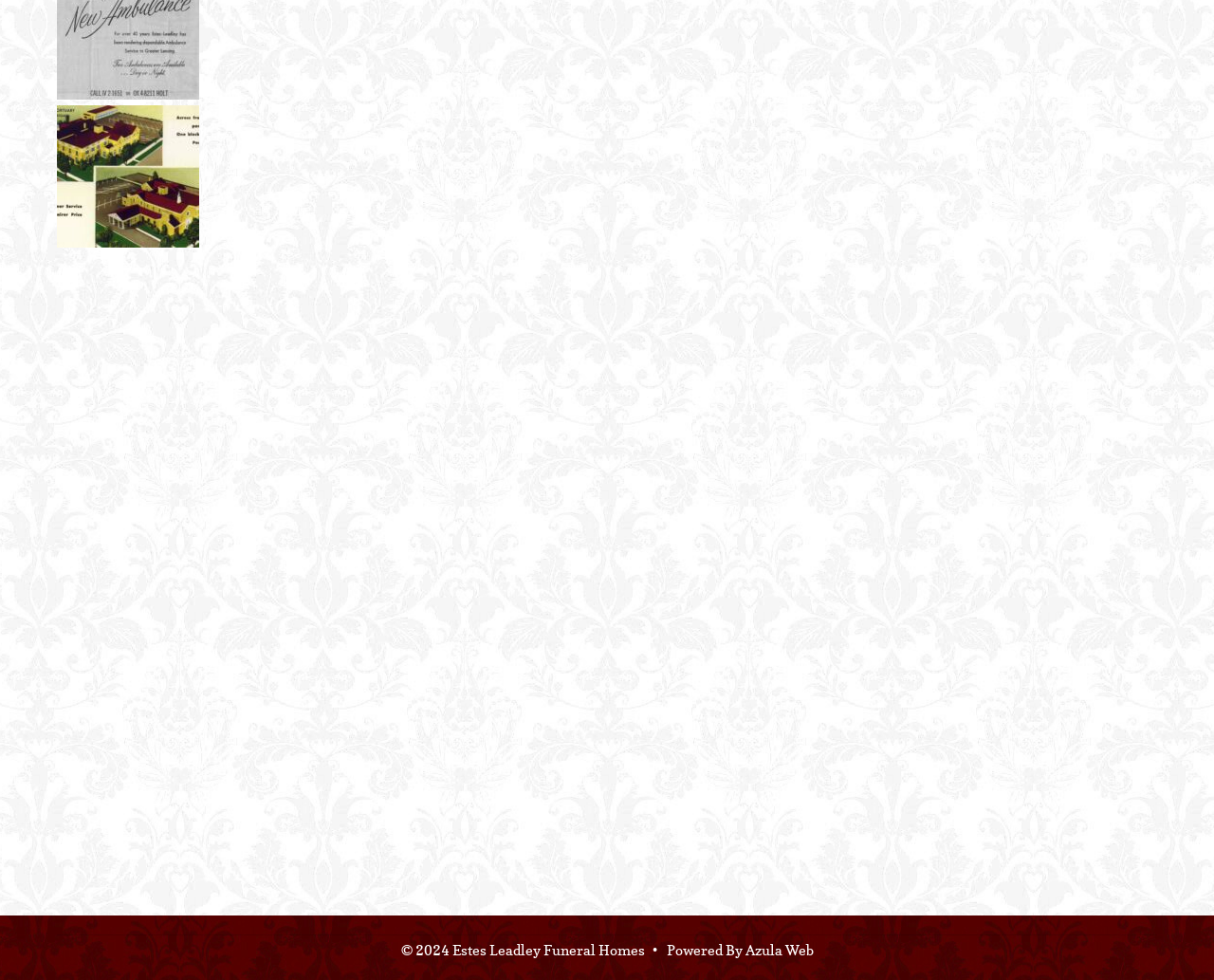Extract the bounding box coordinates for the HTML element that matches this description: "Azula Web". The coordinates should be four float numbers between 0 and 1, i.e., [left, top, right, bottom].

[0.614, 0.96, 0.67, 0.978]